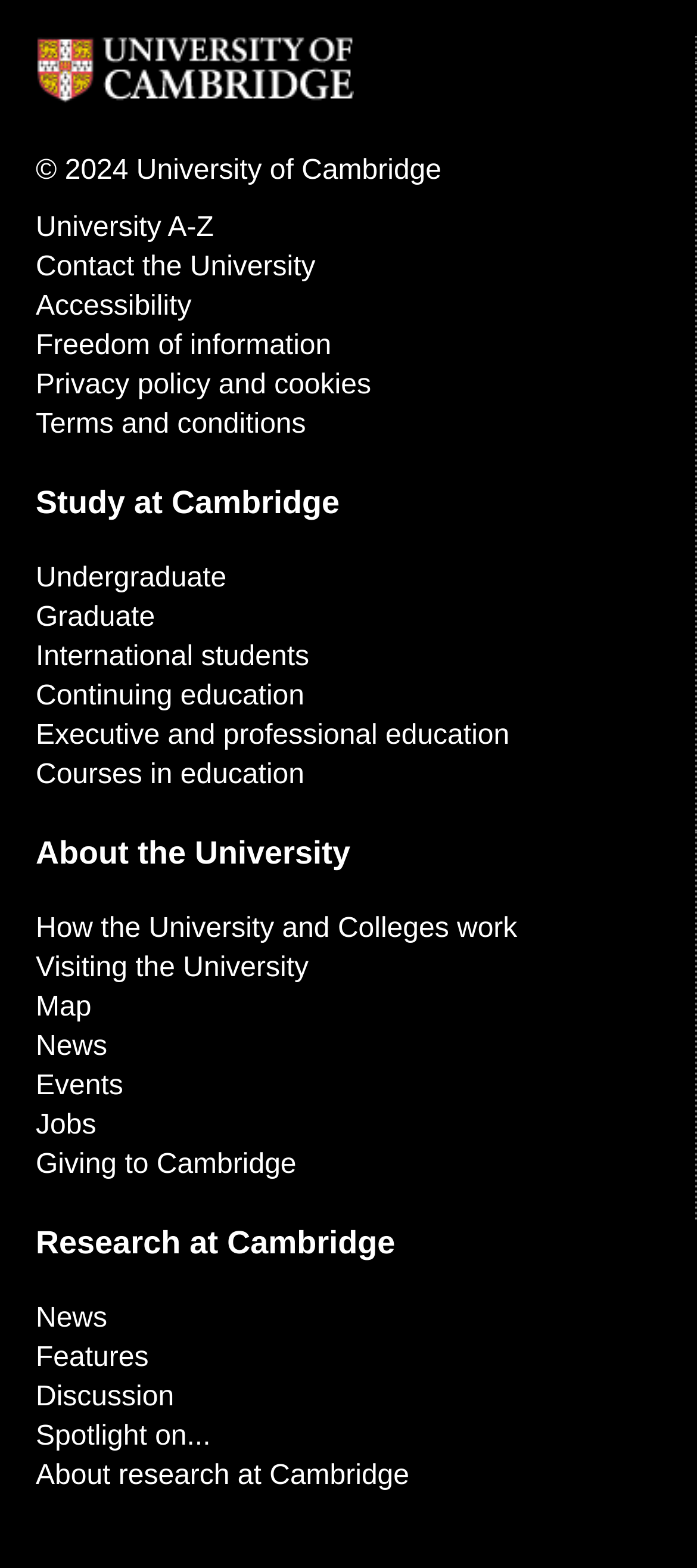Identify the coordinates of the bounding box for the element that must be clicked to accomplish the instruction: "Check the Map".

[0.051, 0.633, 0.131, 0.652]